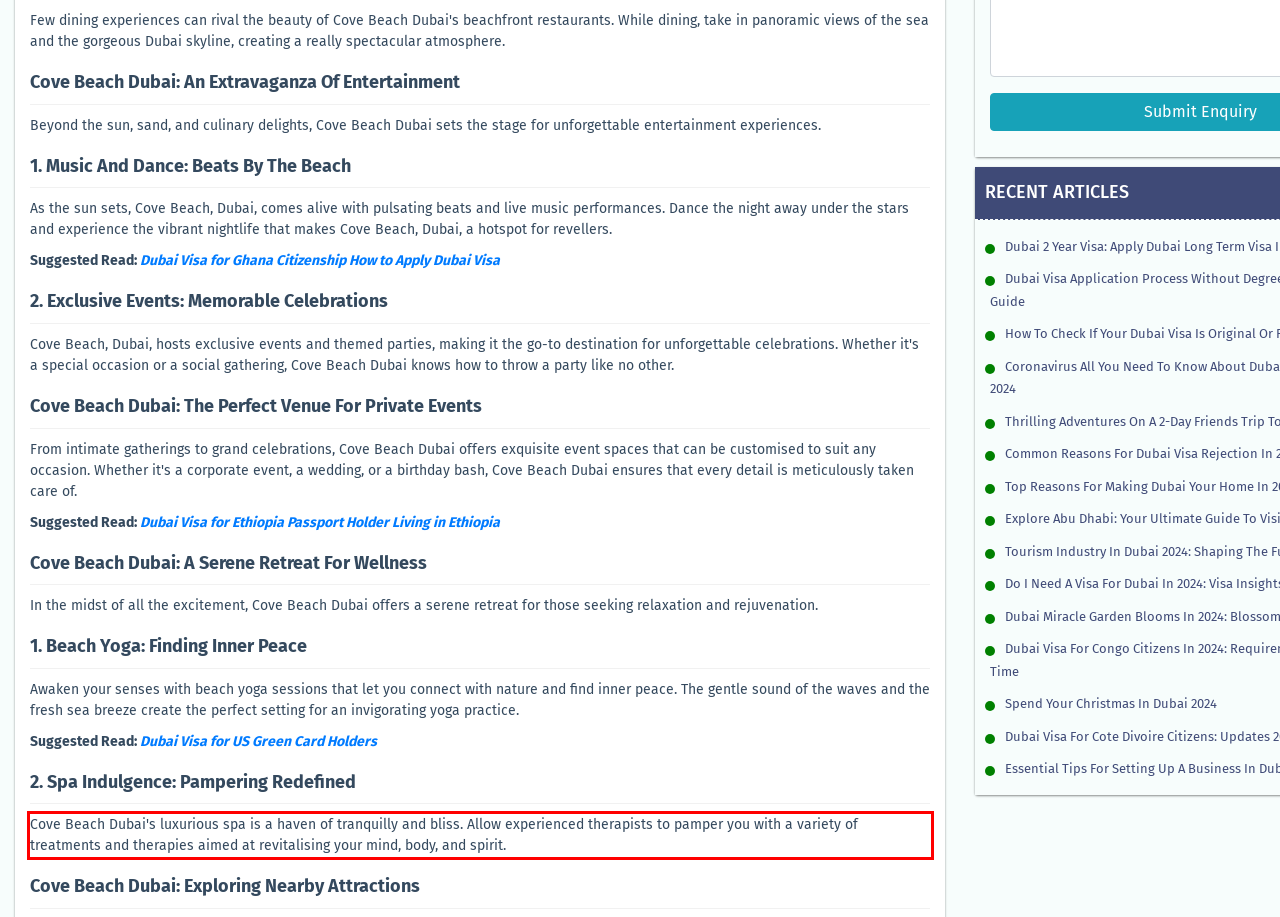Using the provided screenshot of a webpage, recognize the text inside the red rectangle bounding box by performing OCR.

Cove Beach Dubai's luxurious spa is a haven of tranquilly and bliss. Allow experienced therapists to pamper you with a variety of treatments and therapies aimed at revitalising your mind, body, and spirit.